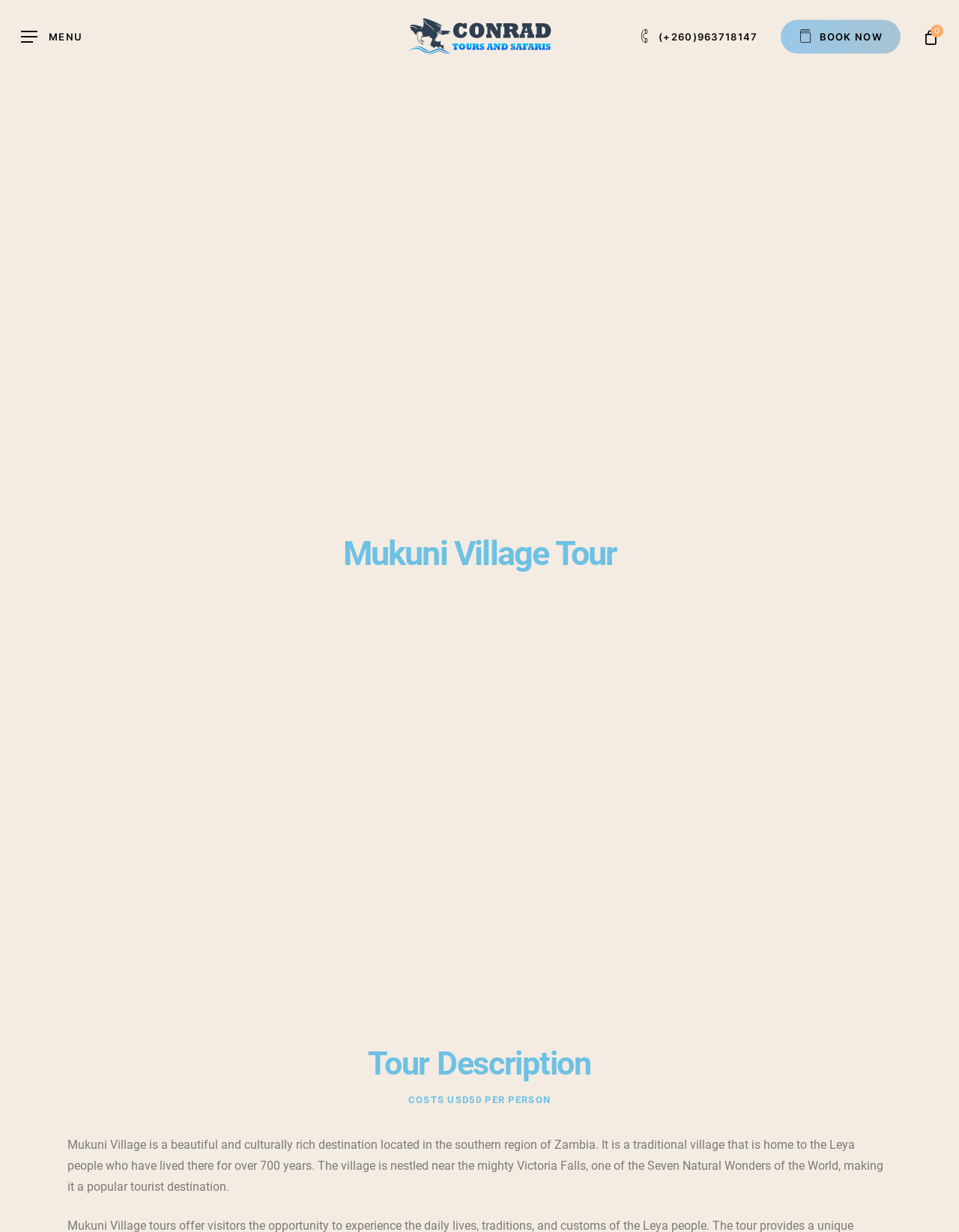Please use the details from the image to answer the following question comprehensively:
What is the phone number to contact?

I found the answer by looking at the link element with the phone number (+260)963718147, which is located at the top of the webpage, indicating that it is a contact number.